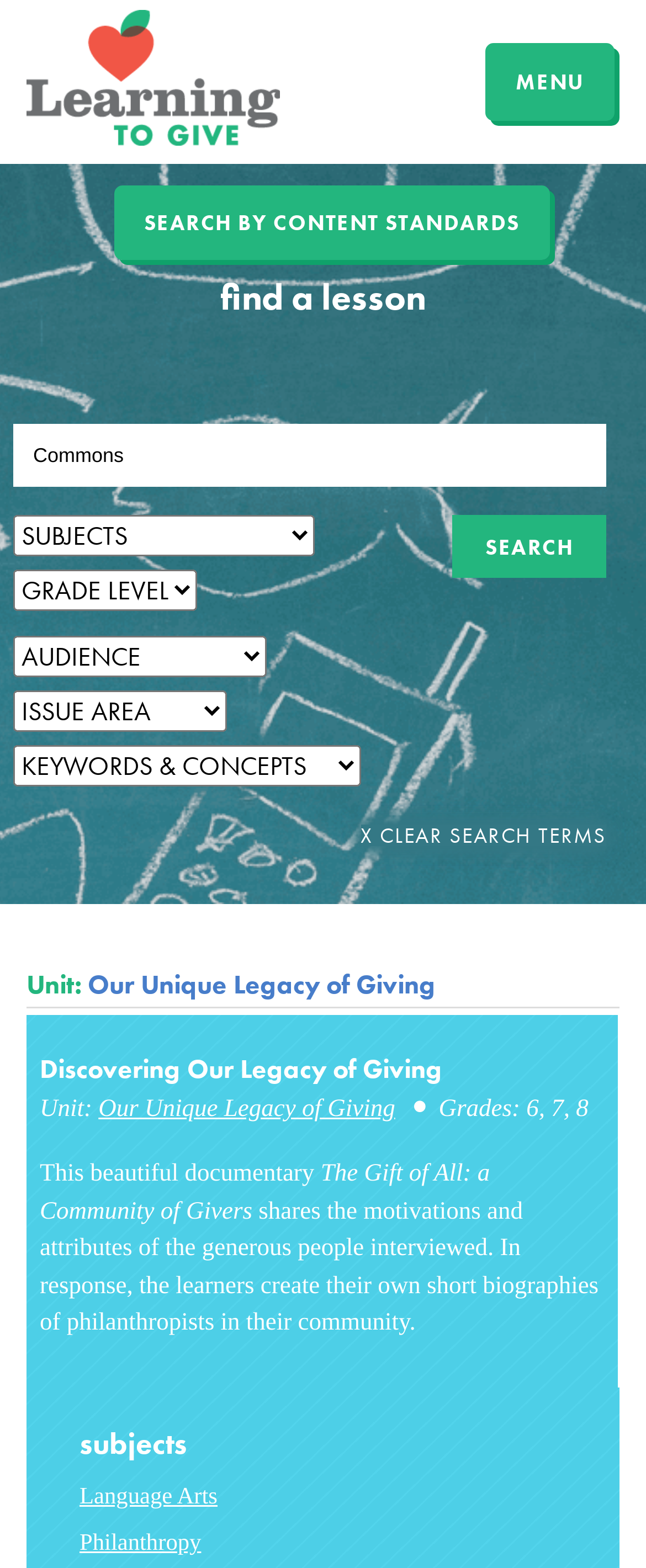Please predict the bounding box coordinates of the element's region where a click is necessary to complete the following instruction: "Search for a lesson". The coordinates should be represented by four float numbers between 0 and 1, i.e., [left, top, right, bottom].

[0.7, 0.329, 0.938, 0.369]